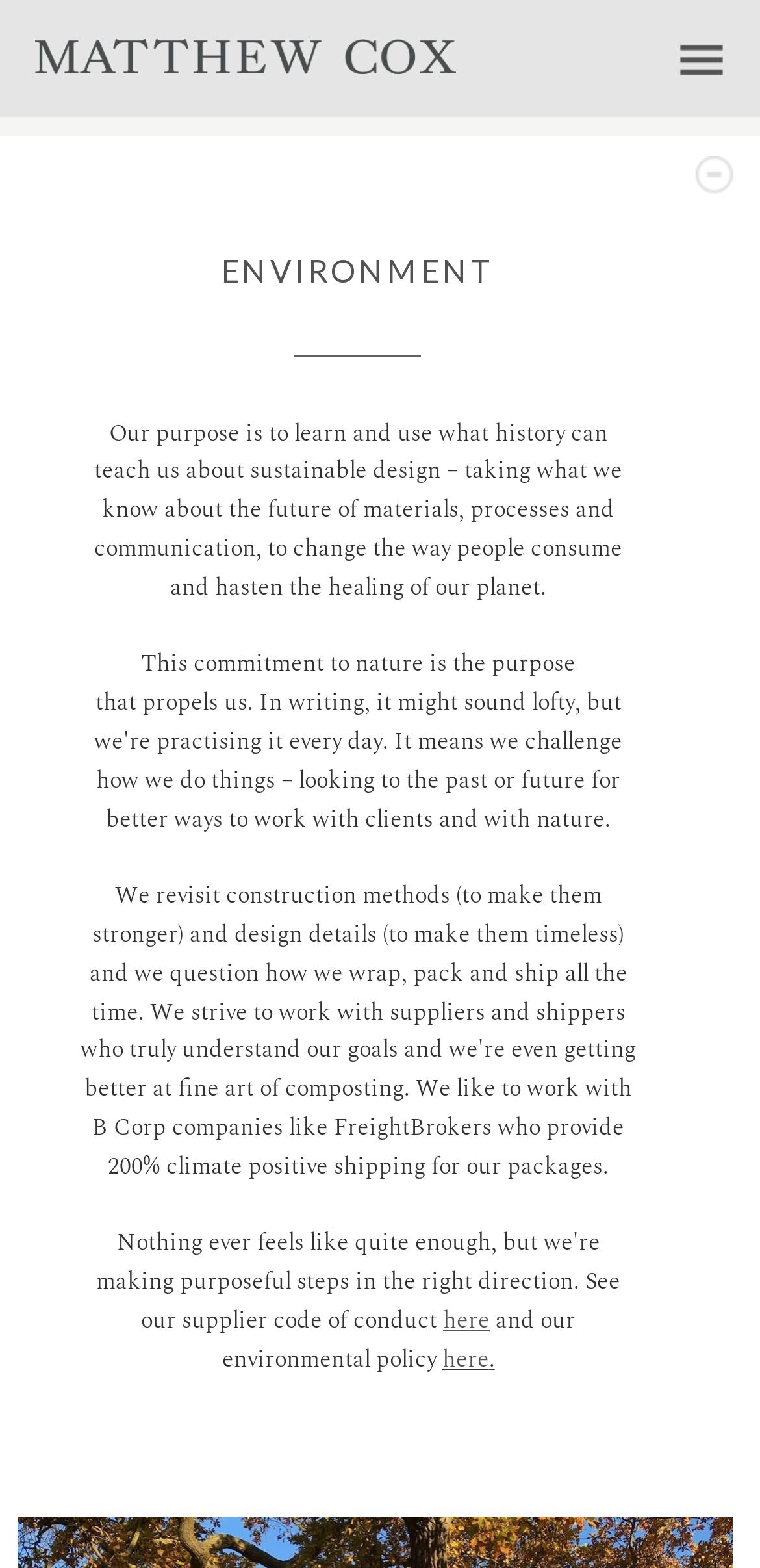What is the relationship between the links 'here'?
Utilize the image to construct a detailed and well-explained answer.

The two links 'here' are mentioned in the context of the website's environmental policy, suggesting that they provide more information about the policy.